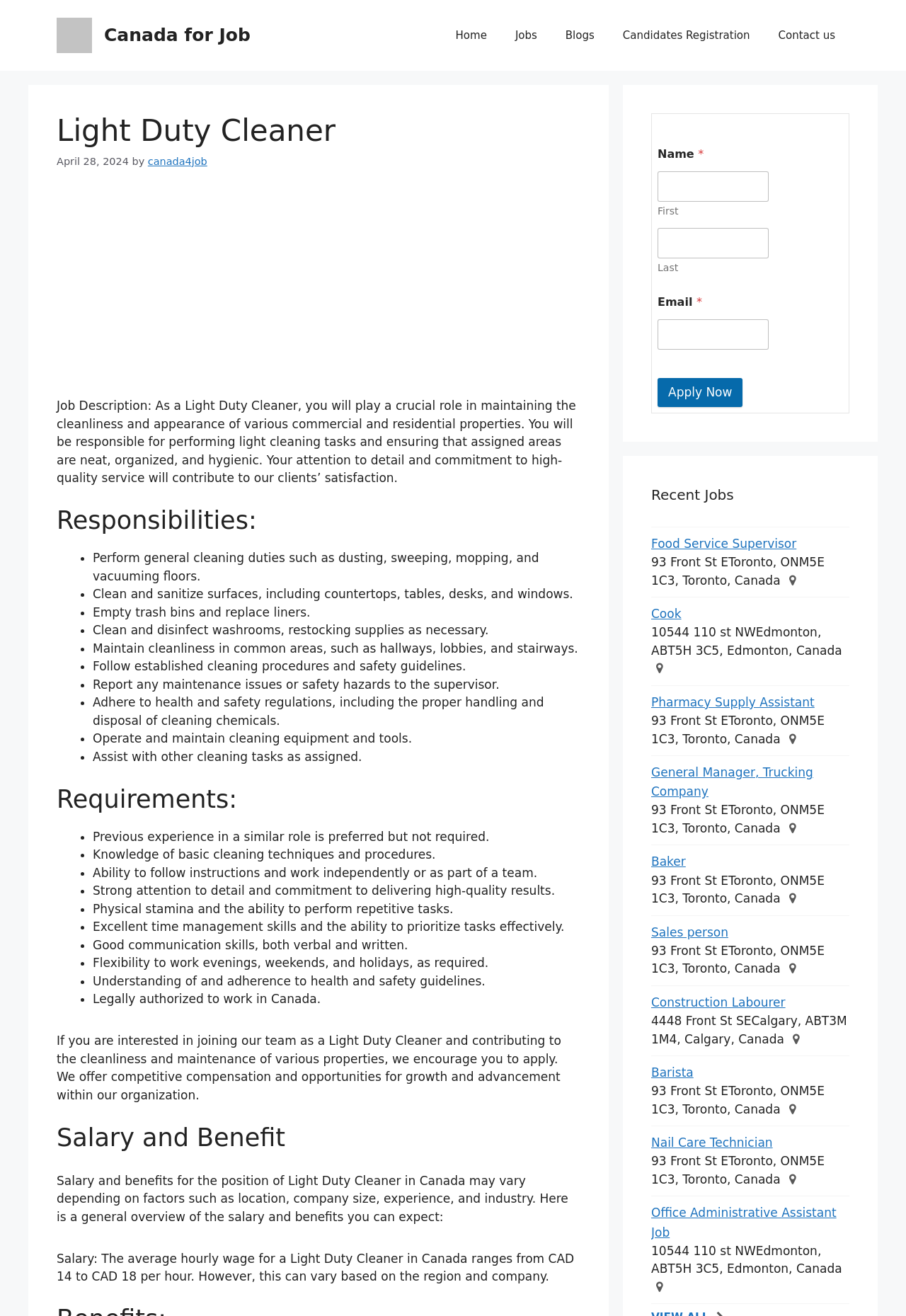Show the bounding box coordinates for the HTML element described as: "Download PDF".

None